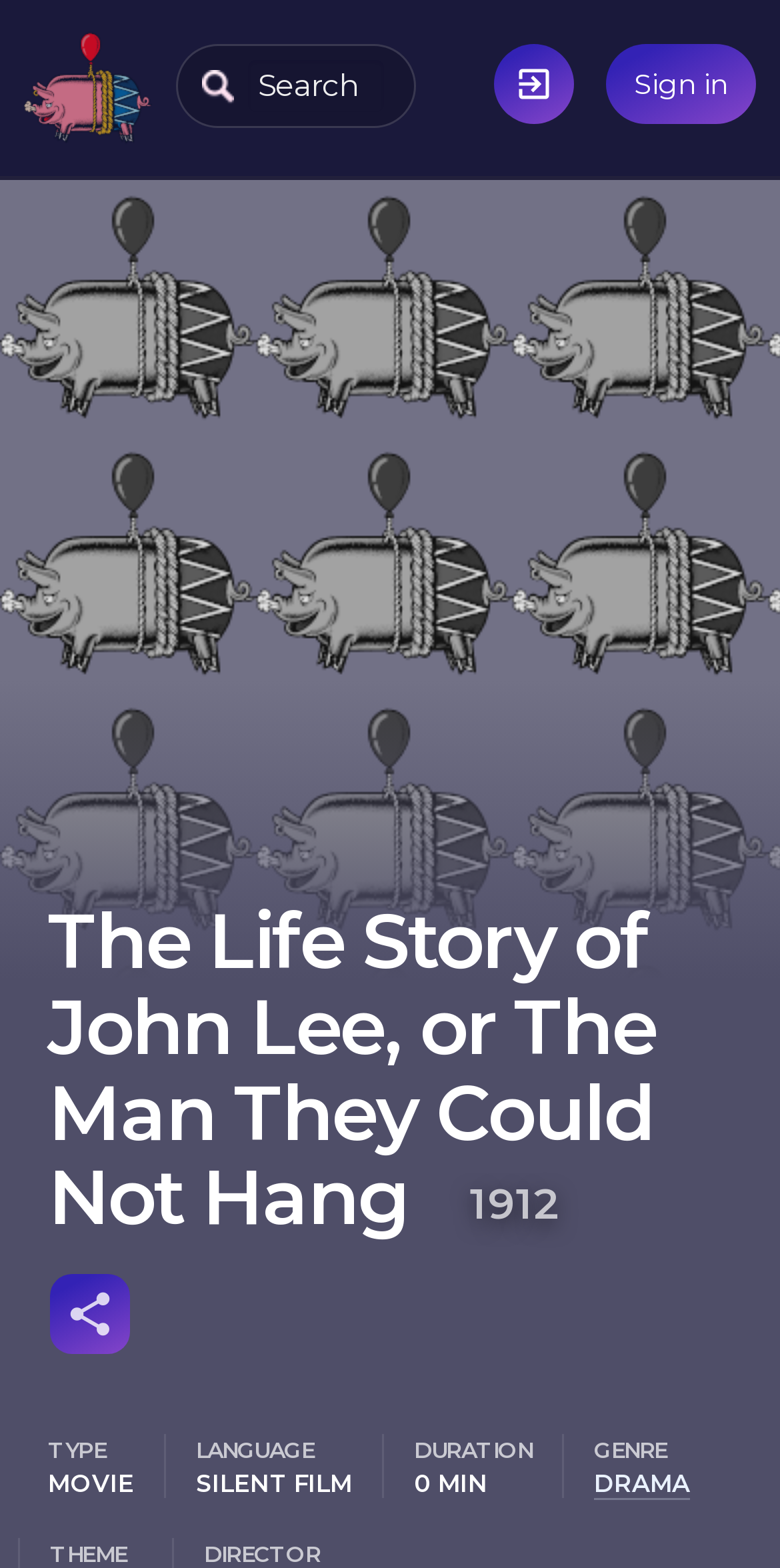What genre is the movie?
Based on the image, answer the question in a detailed manner.

The genre of the movie is drama, which is linked as a detail under the 'GENRE' term in the description list.